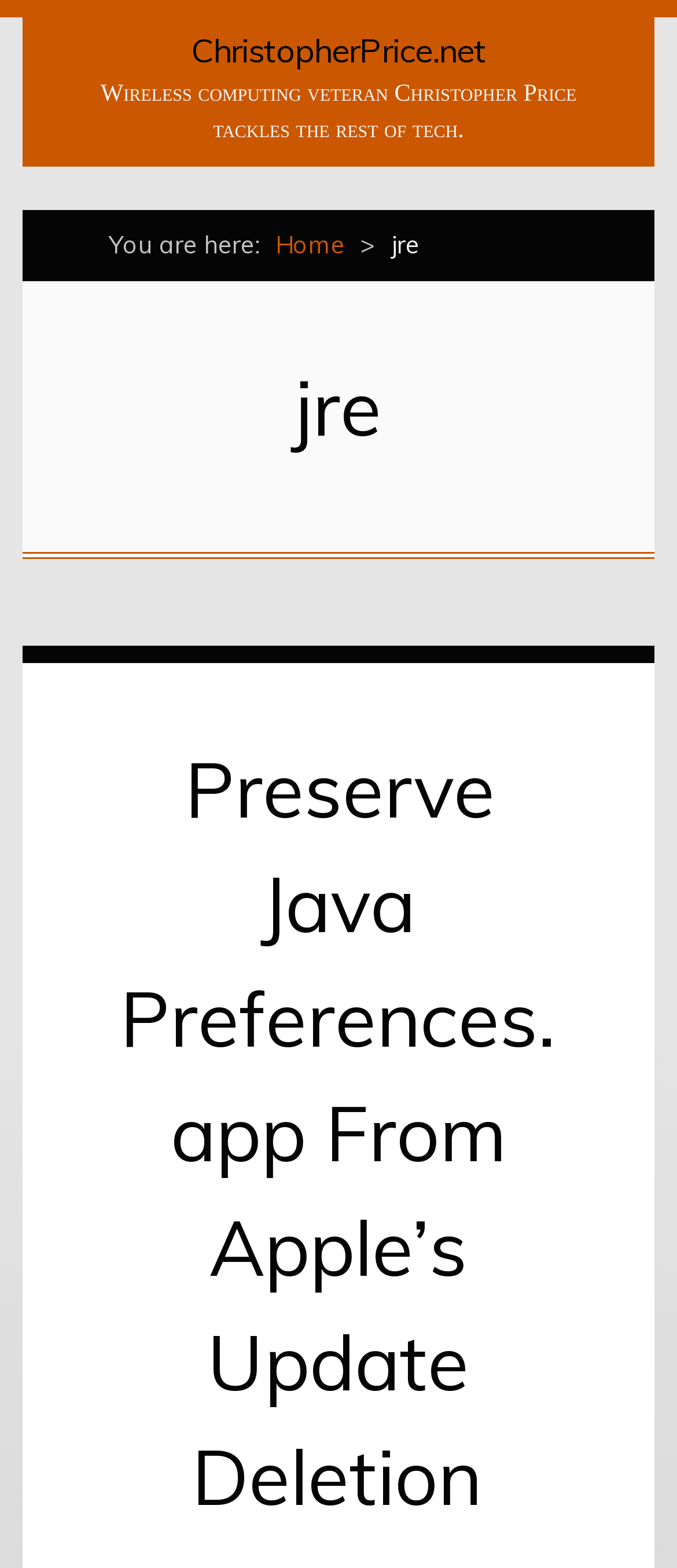Analyze the image and answer the question with as much detail as possible: 
What is the name of the website author?

The name of the website author can be inferred from the heading 'Wireless computing veteran Christopher Price tackles the rest of tech.' which suggests that Christopher Price is the author of the website.